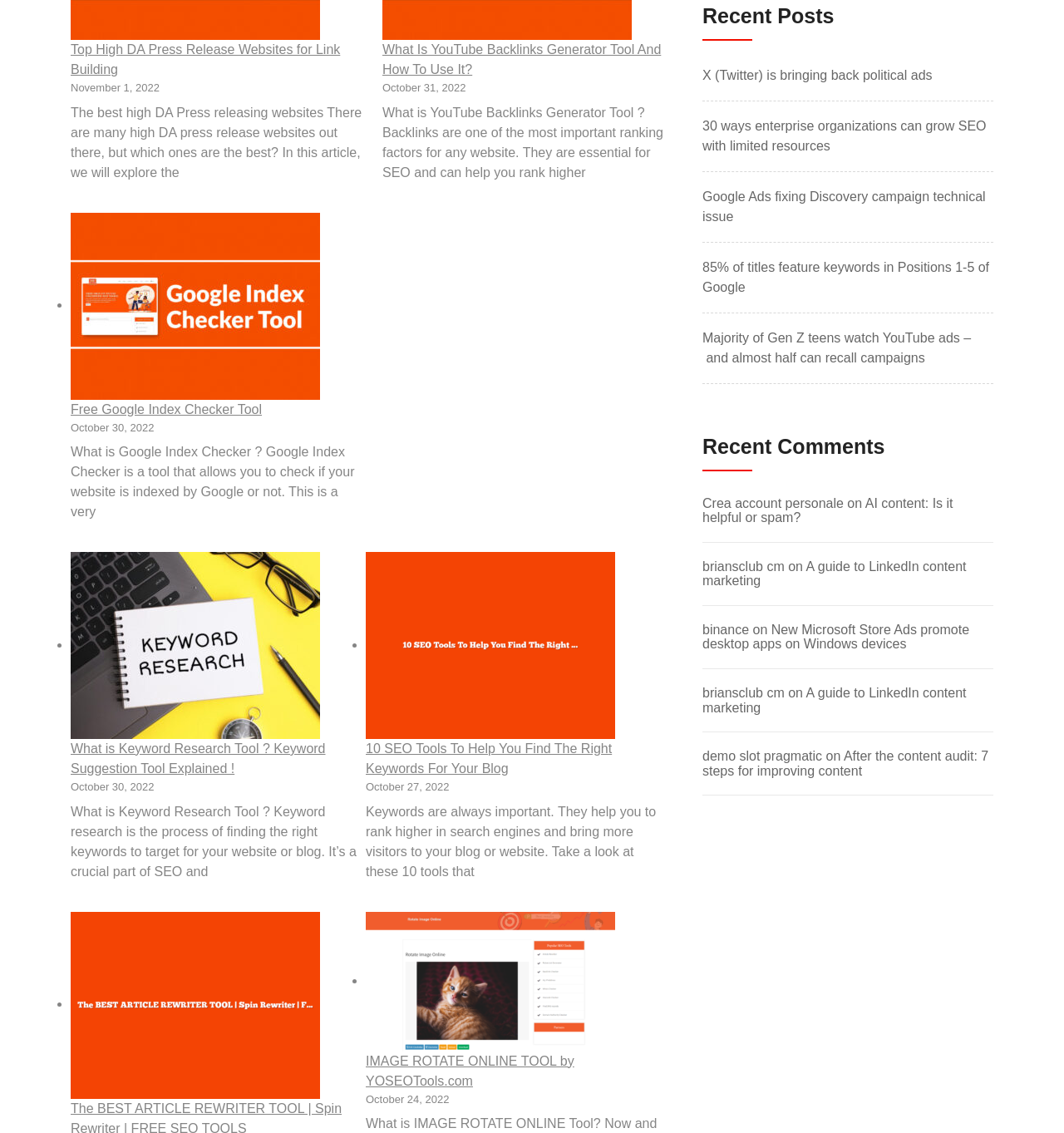Based on the element description: "binance", identify the bounding box coordinates for this UI element. The coordinates must be four float numbers between 0 and 1, listed as [left, top, right, bottom].

[0.66, 0.549, 0.704, 0.562]